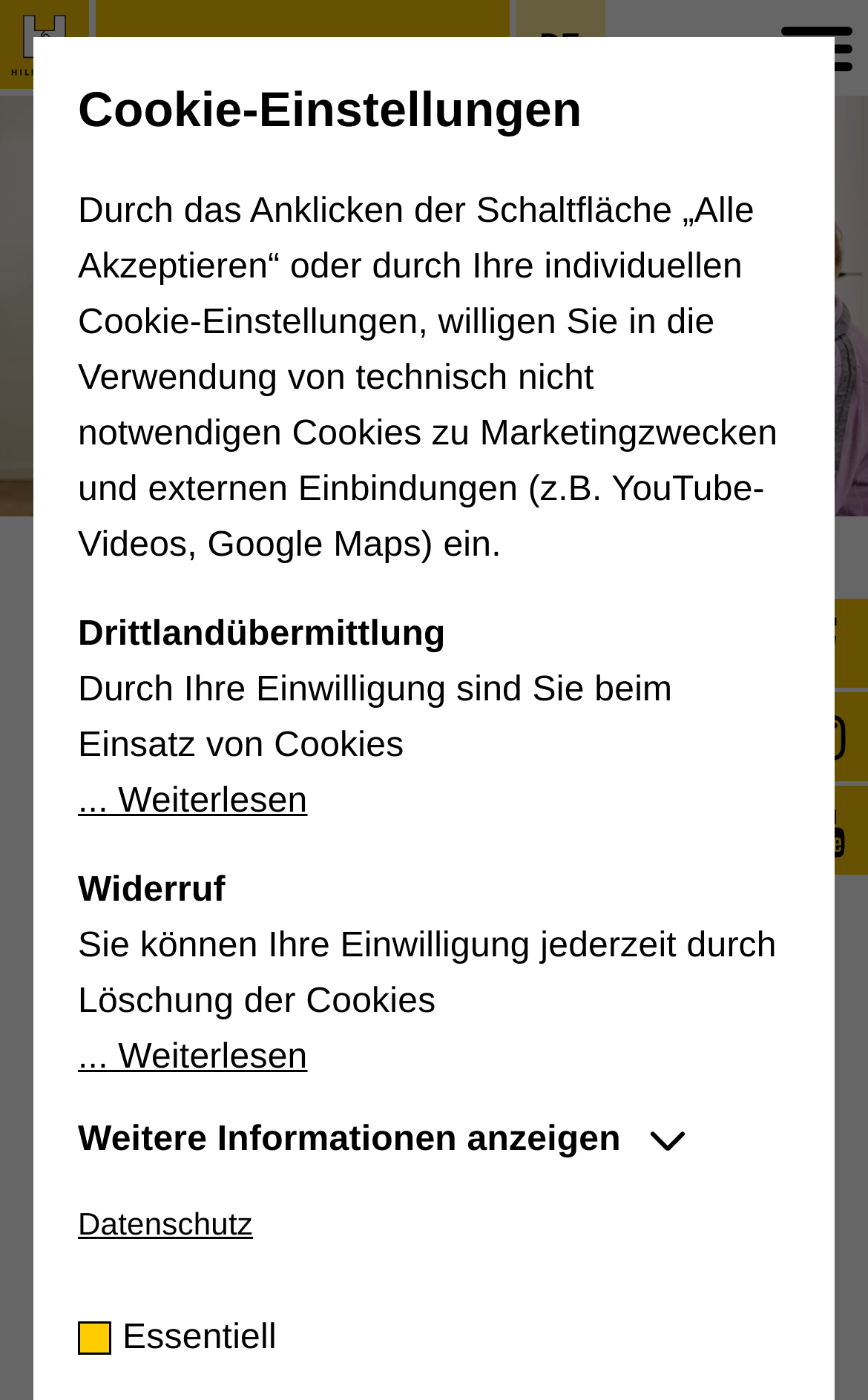Identify the bounding box coordinates for the element that needs to be clicked to fulfill this instruction: "Visit the Facebook page". Provide the coordinates in the format of four float numbers between 0 and 1: [left, top, right, bottom].

[0.918, 0.44, 0.979, 0.479]